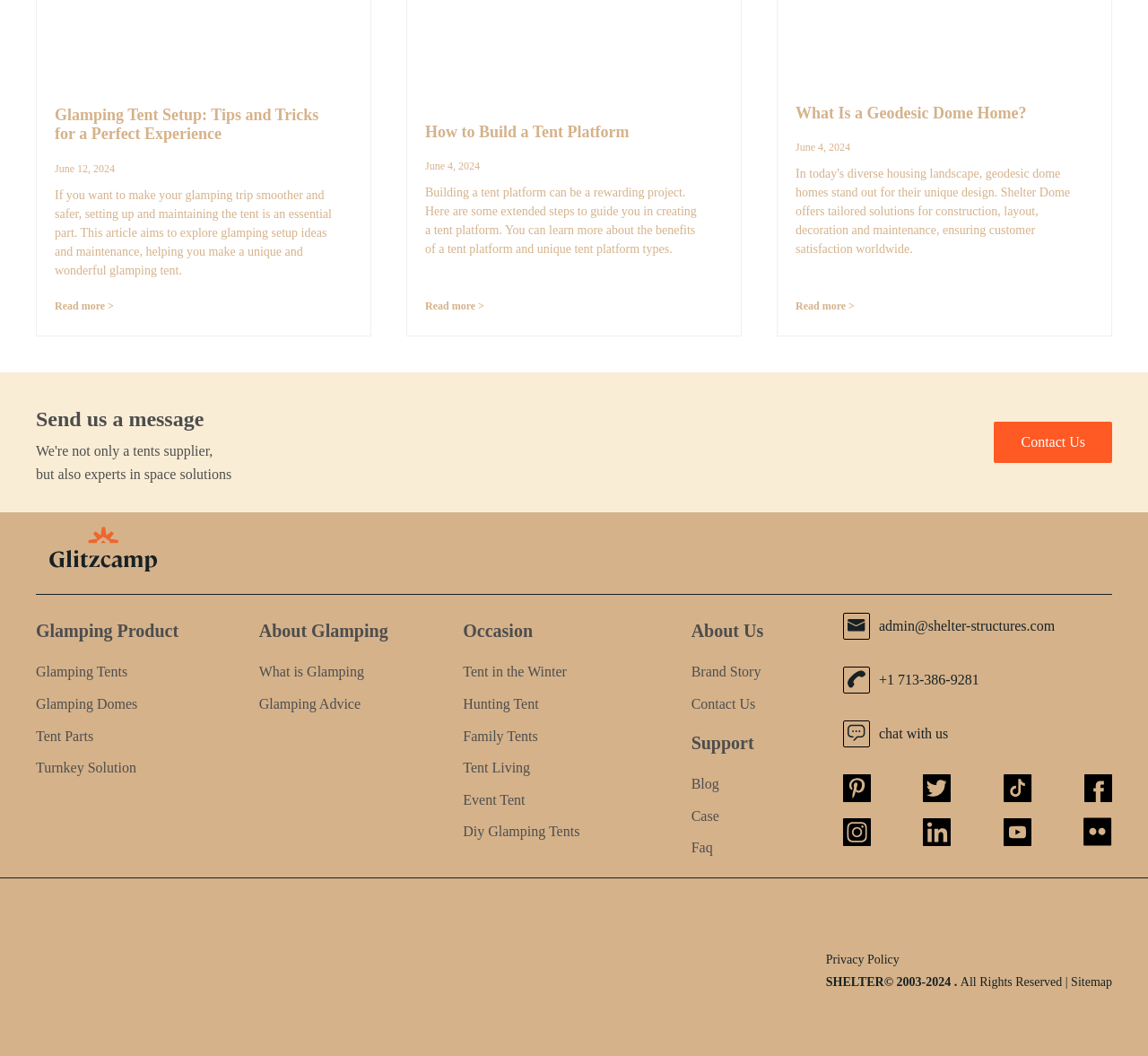What is the topic of the first article?
Please provide a comprehensive answer based on the information in the image.

The first article's heading is 'Glamping Tent Setup: Tips and Tricks for a Perfect Experience', which indicates that the topic of the article is about setting up and maintaining a glamping tent.